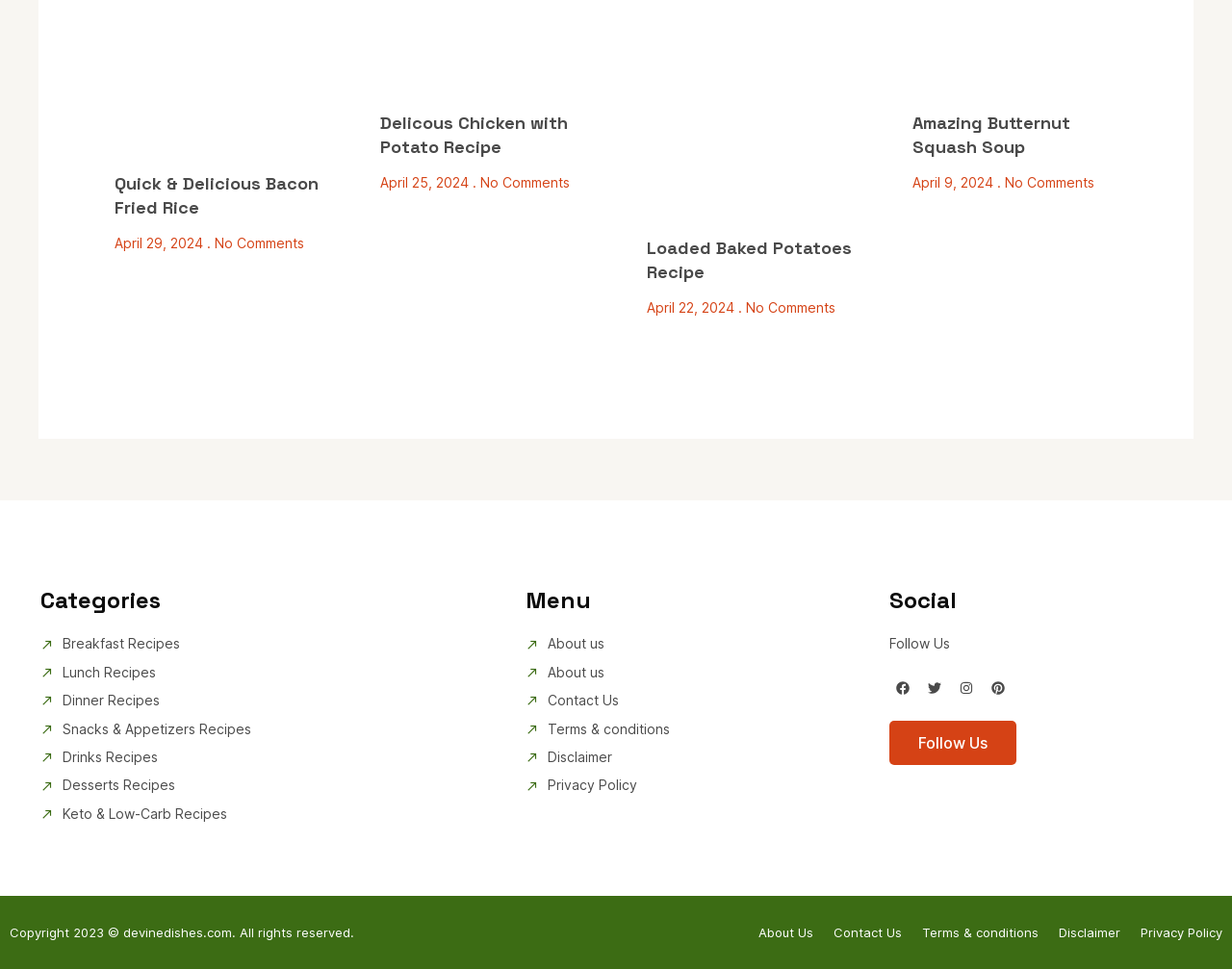Find and specify the bounding box coordinates that correspond to the clickable region for the instruction: "click Next Item".

None